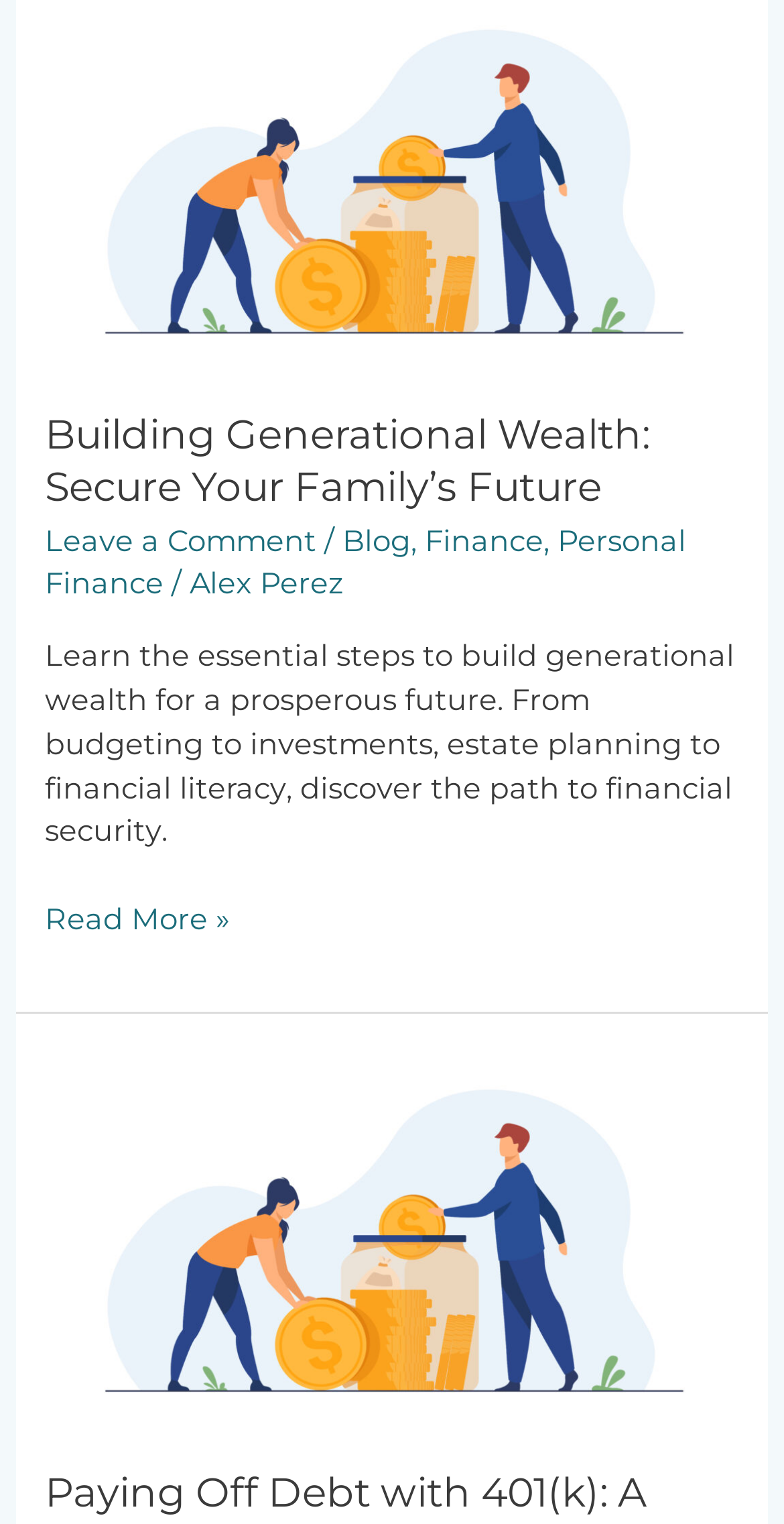Locate the bounding box of the UI element defined by this description: "alt="couple saving money"". The coordinates should be given as four float numbers between 0 and 1, formatted as [left, top, right, bottom].

[0.058, 0.8, 0.942, 0.824]